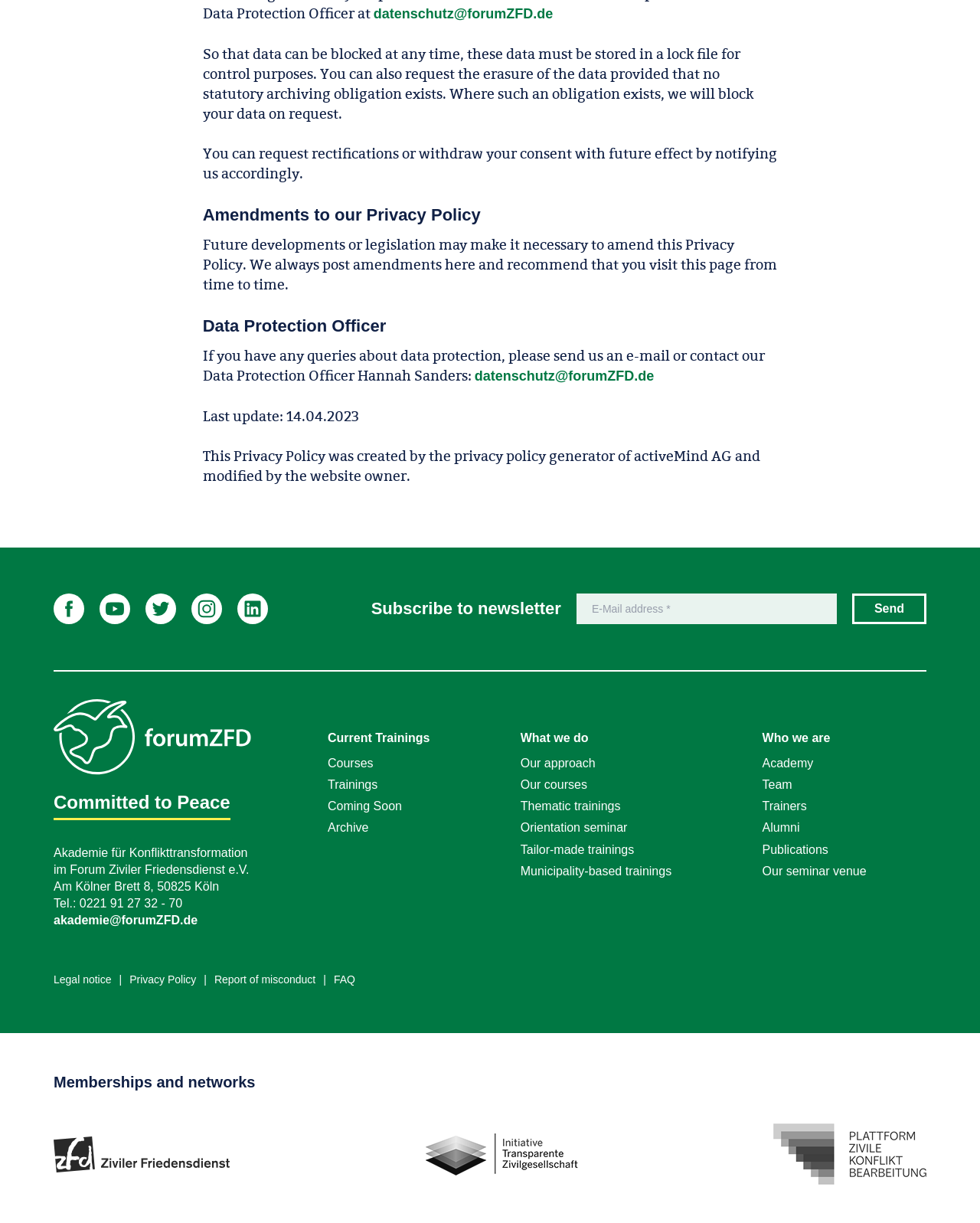Provide the bounding box coordinates of the HTML element this sentence describes: "parent_node: E-Mail address name="op" value="Send"". The bounding box coordinates consist of four float numbers between 0 and 1, i.e., [left, top, right, bottom].

[0.869, 0.485, 0.945, 0.51]